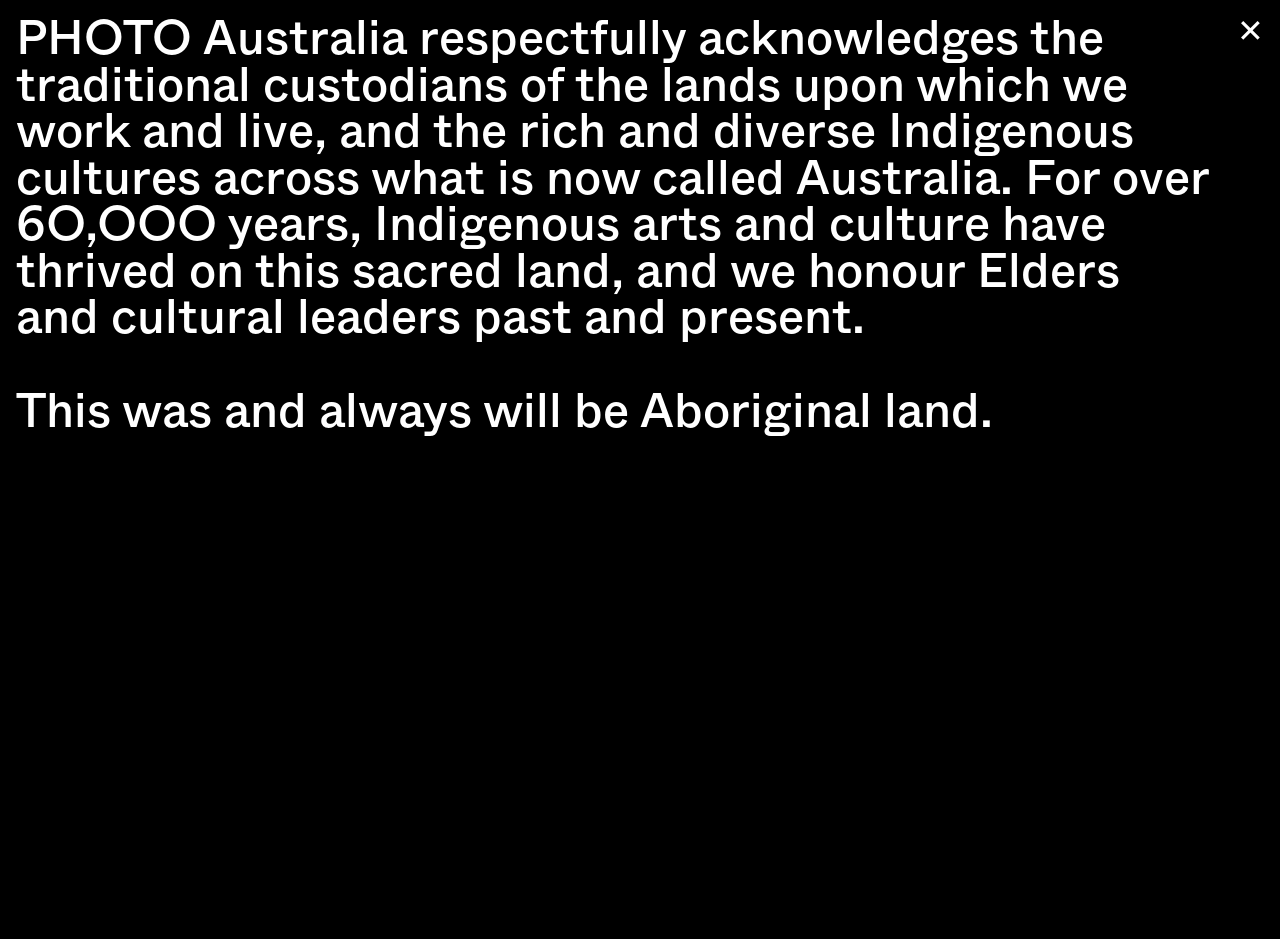Using the description "✕", locate and provide the bounding box of the UI element.

[0.966, 0.017, 0.988, 0.051]